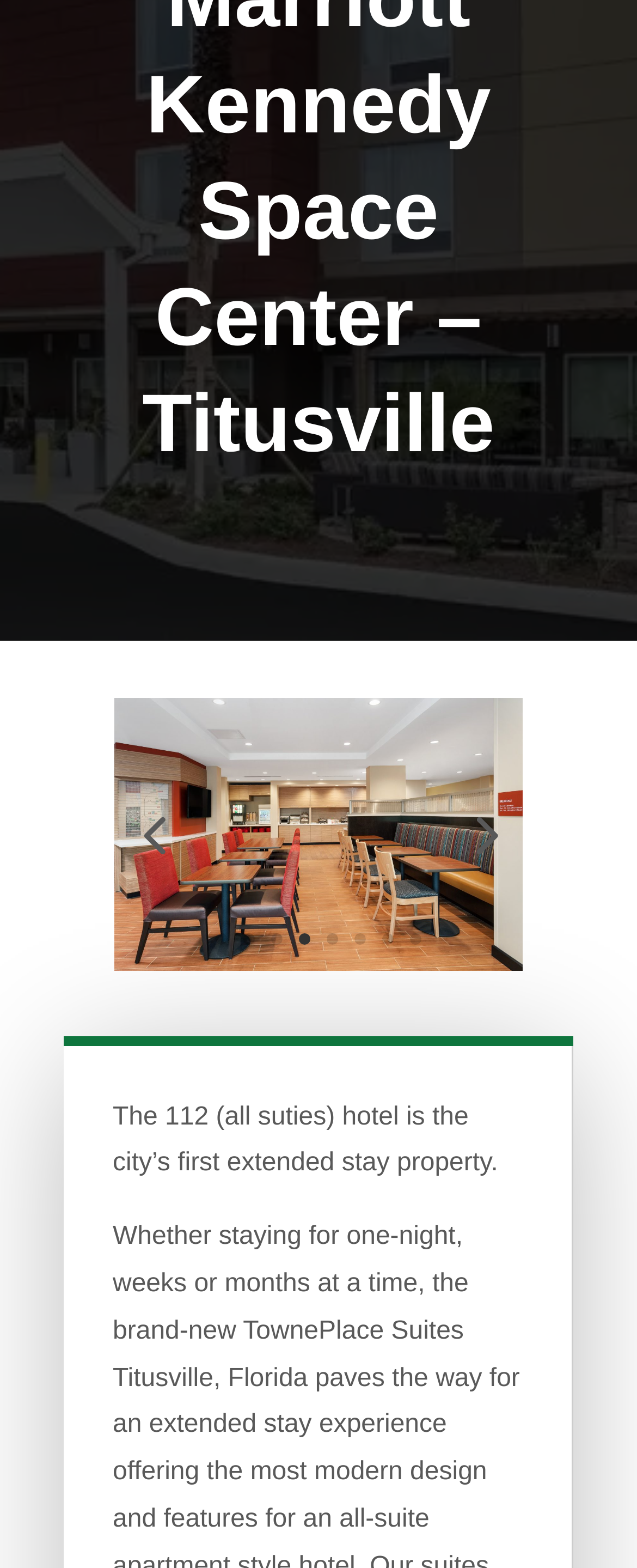Identify the bounding box of the UI element described as follows: "4". Provide the coordinates as four float numbers in the range of 0 to 1 [left, top, right, bottom].

[0.469, 0.595, 0.487, 0.603]